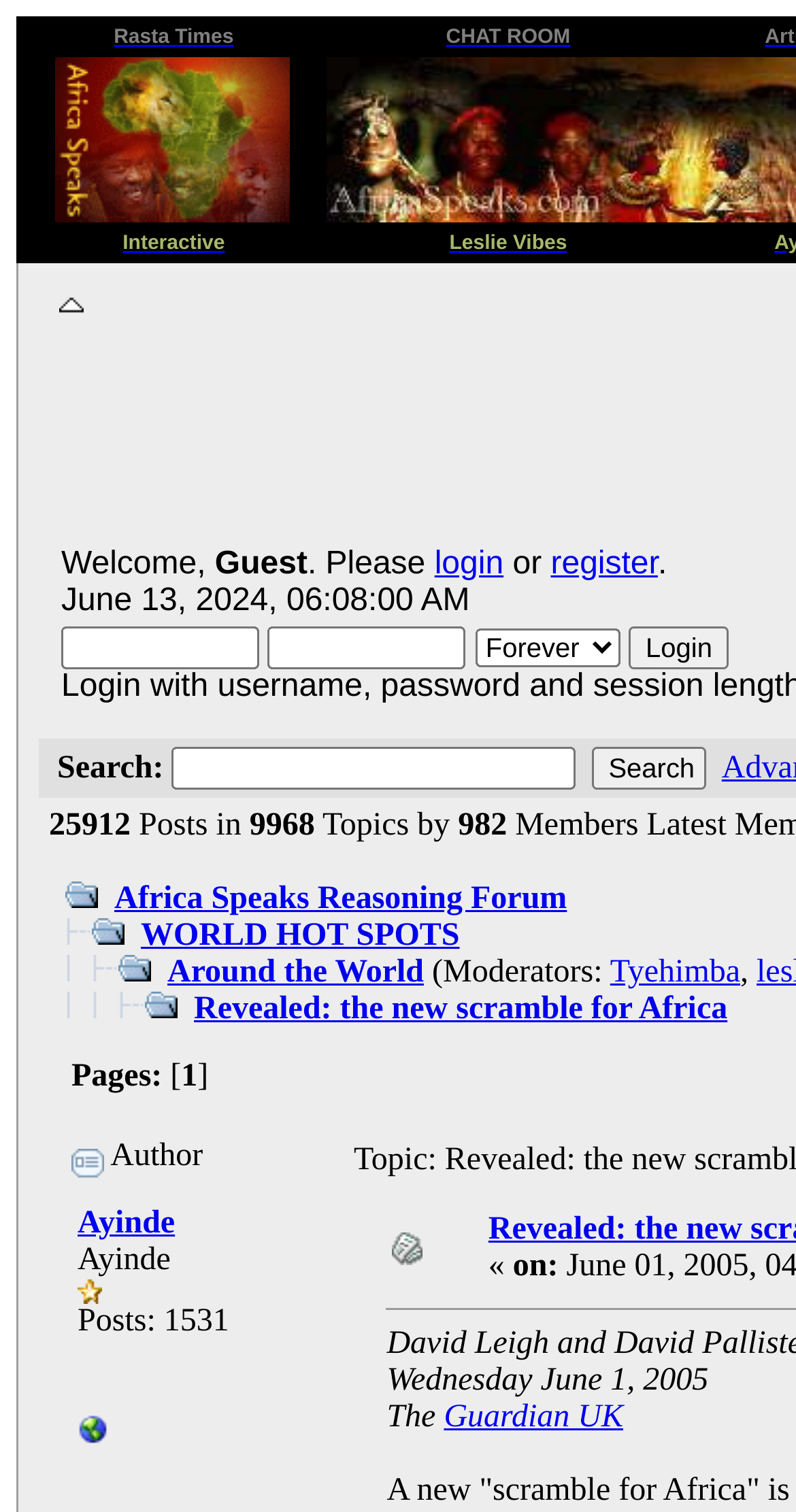Provide the bounding box coordinates in the format (top-left x, top-left y, bottom-right x, bottom-right y). All values are floating point numbers between 0 and 1. Determine the bounding box coordinate of the UI element described as: parent_node: 1 Hour name="passwrd"

[0.337, 0.414, 0.586, 0.443]